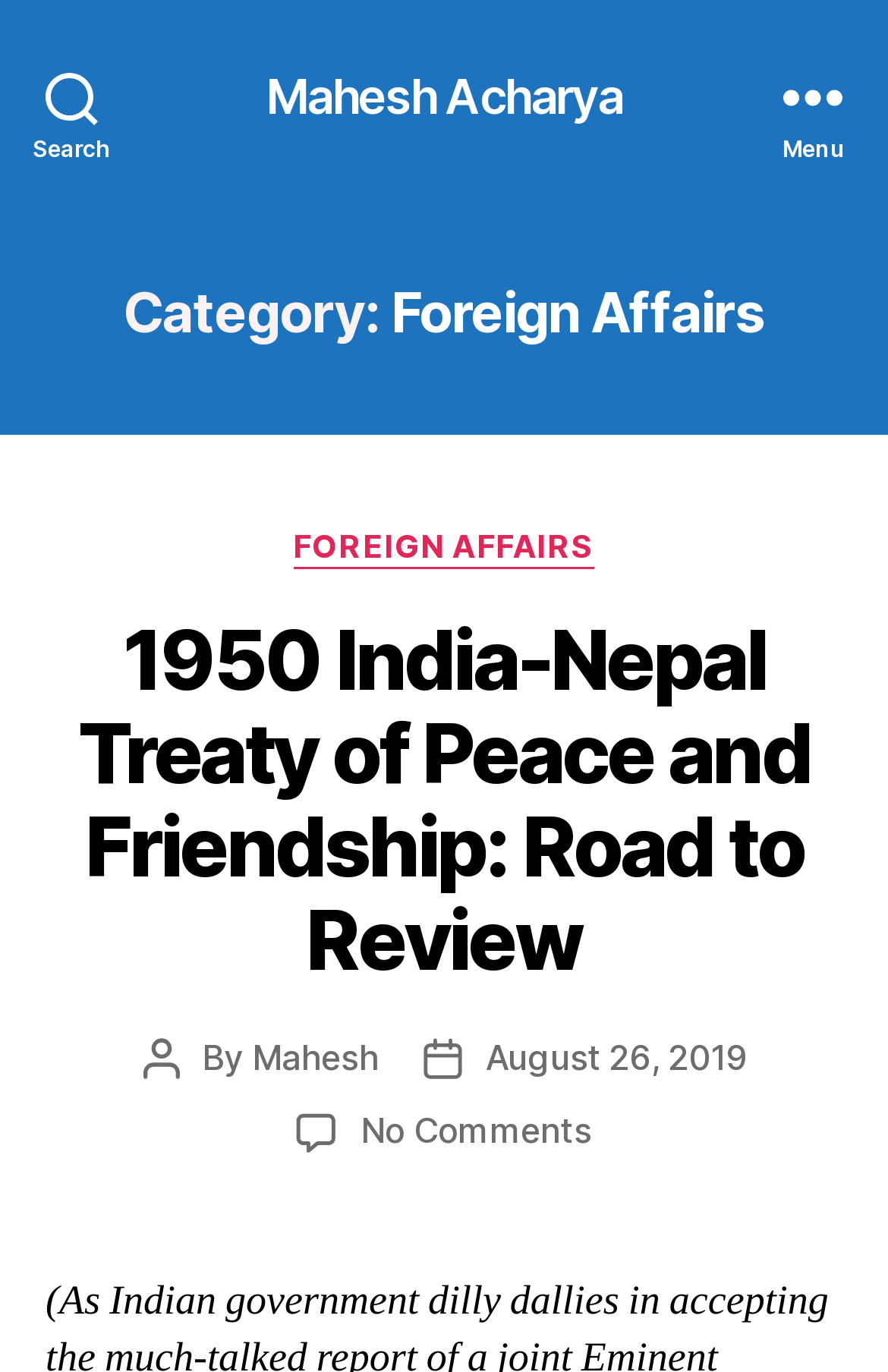Pinpoint the bounding box coordinates for the area that should be clicked to perform the following instruction: "View posts by Mahesh".

[0.284, 0.755, 0.426, 0.786]